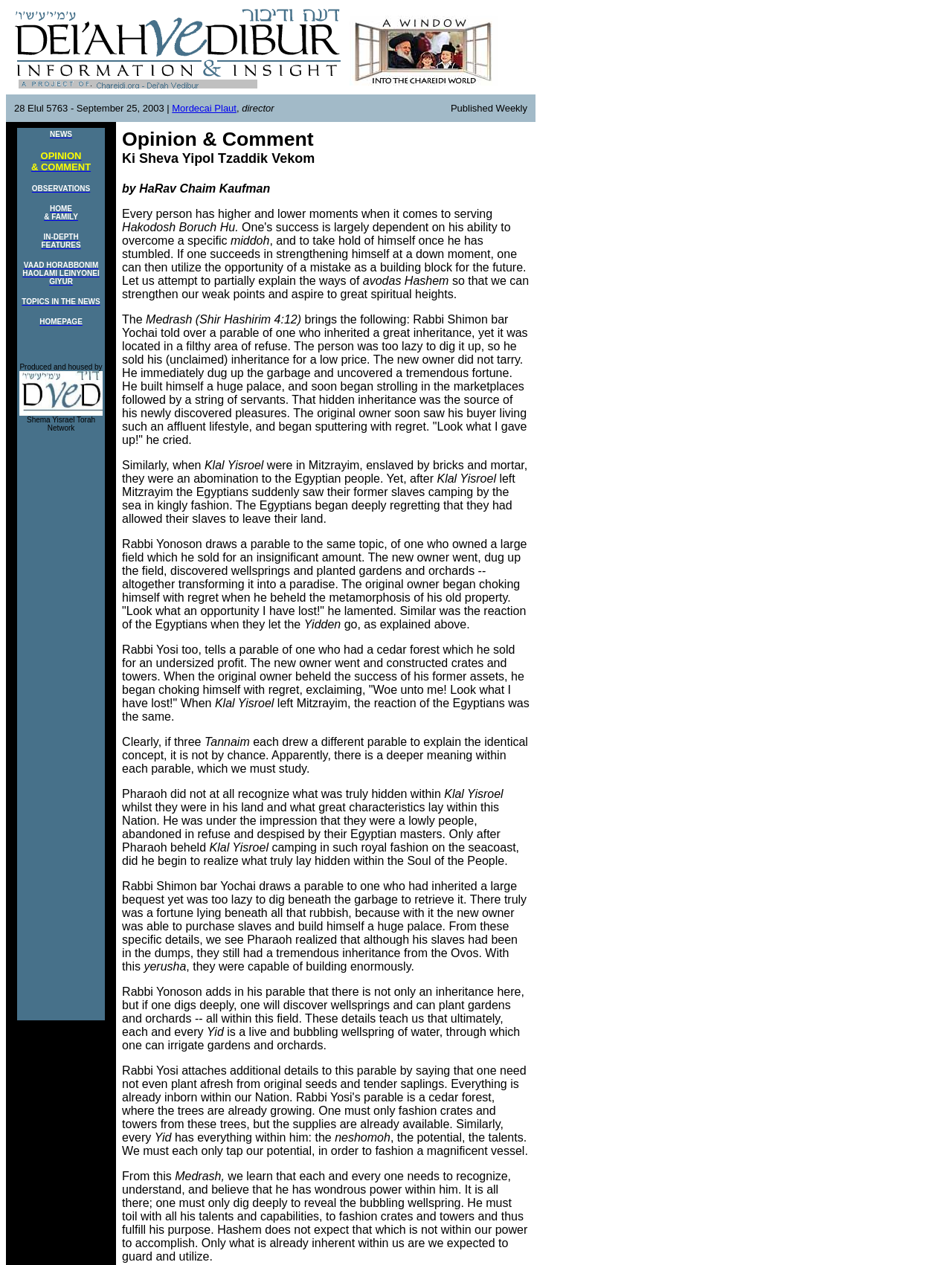Determine the bounding box coordinates of the region I should click to achieve the following instruction: "View the image of A Window into the Chareidi World". Ensure the bounding box coordinates are four float numbers between 0 and 1, i.e., [left, top, right, bottom].

[0.367, 0.012, 0.523, 0.067]